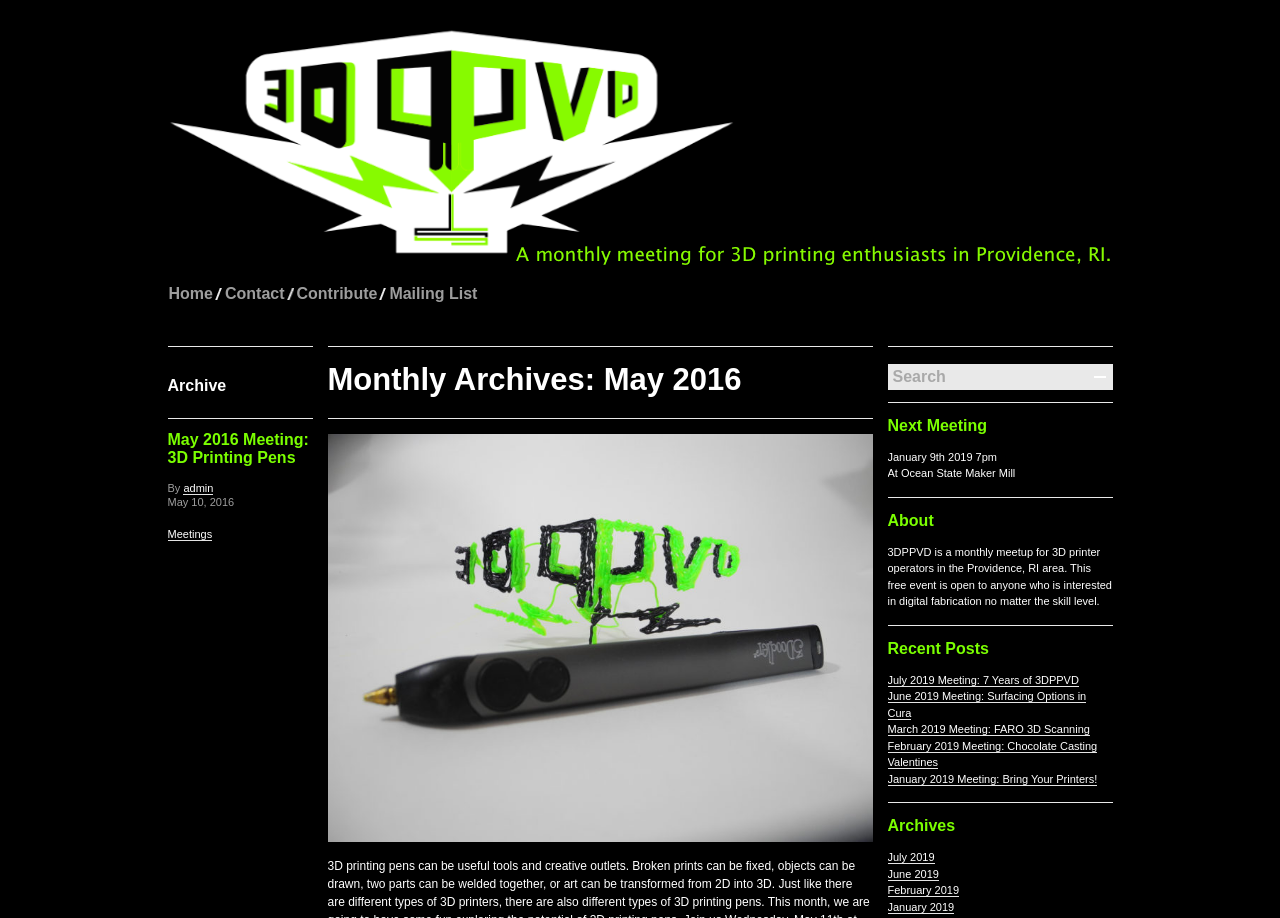Locate the bounding box coordinates of the element that should be clicked to fulfill the instruction: "View the 'May 2016 Meeting: 3D Printing Pens' post".

[0.131, 0.469, 0.241, 0.507]